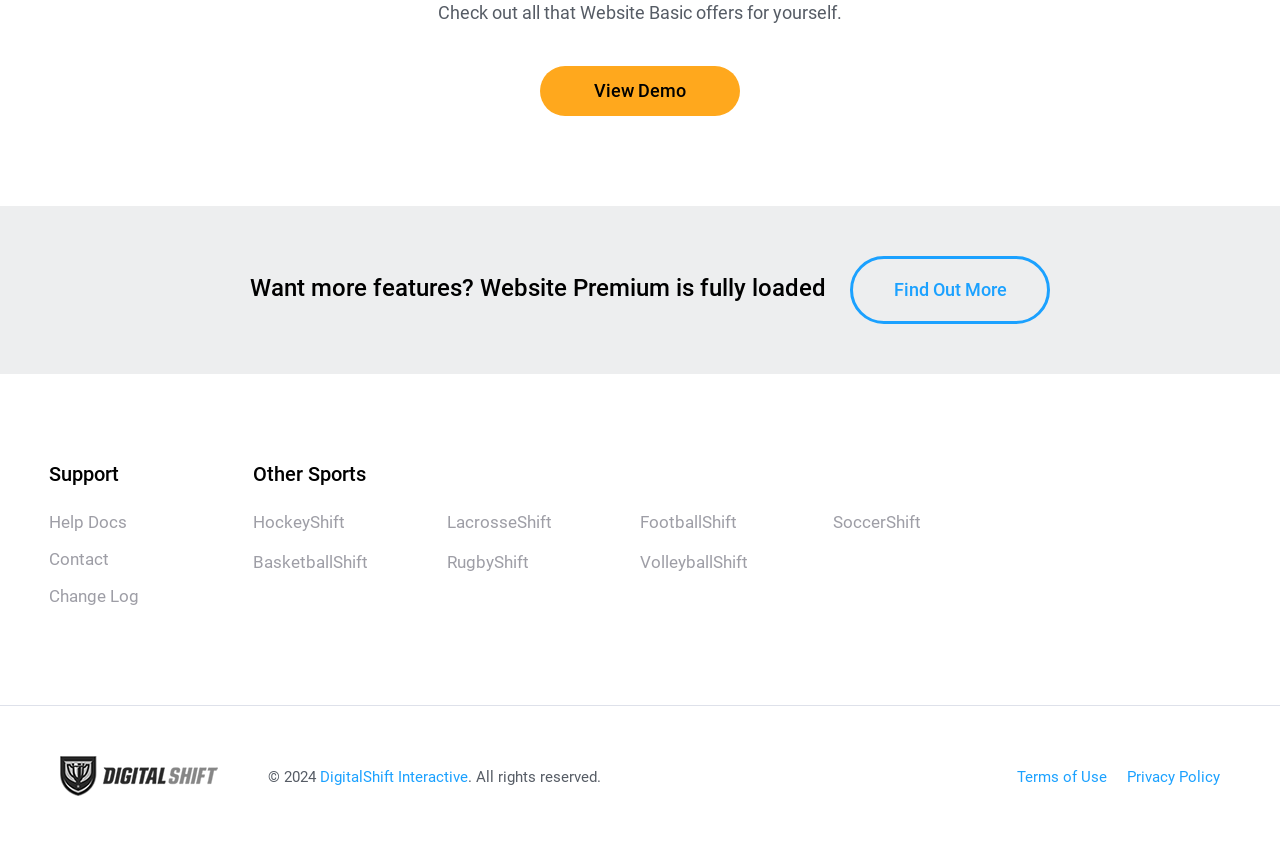From the details in the image, provide a thorough response to the question: What are the two main sections of the webpage?

The question can be answered by looking at the overall structure of the webpage. The top section appears to be promoting Website Basic, while the bottom section is dedicated to Support, with links to Help Docs, Contact, and Change Log. This suggests that the two main sections of the webpage are Website Basic and Support.